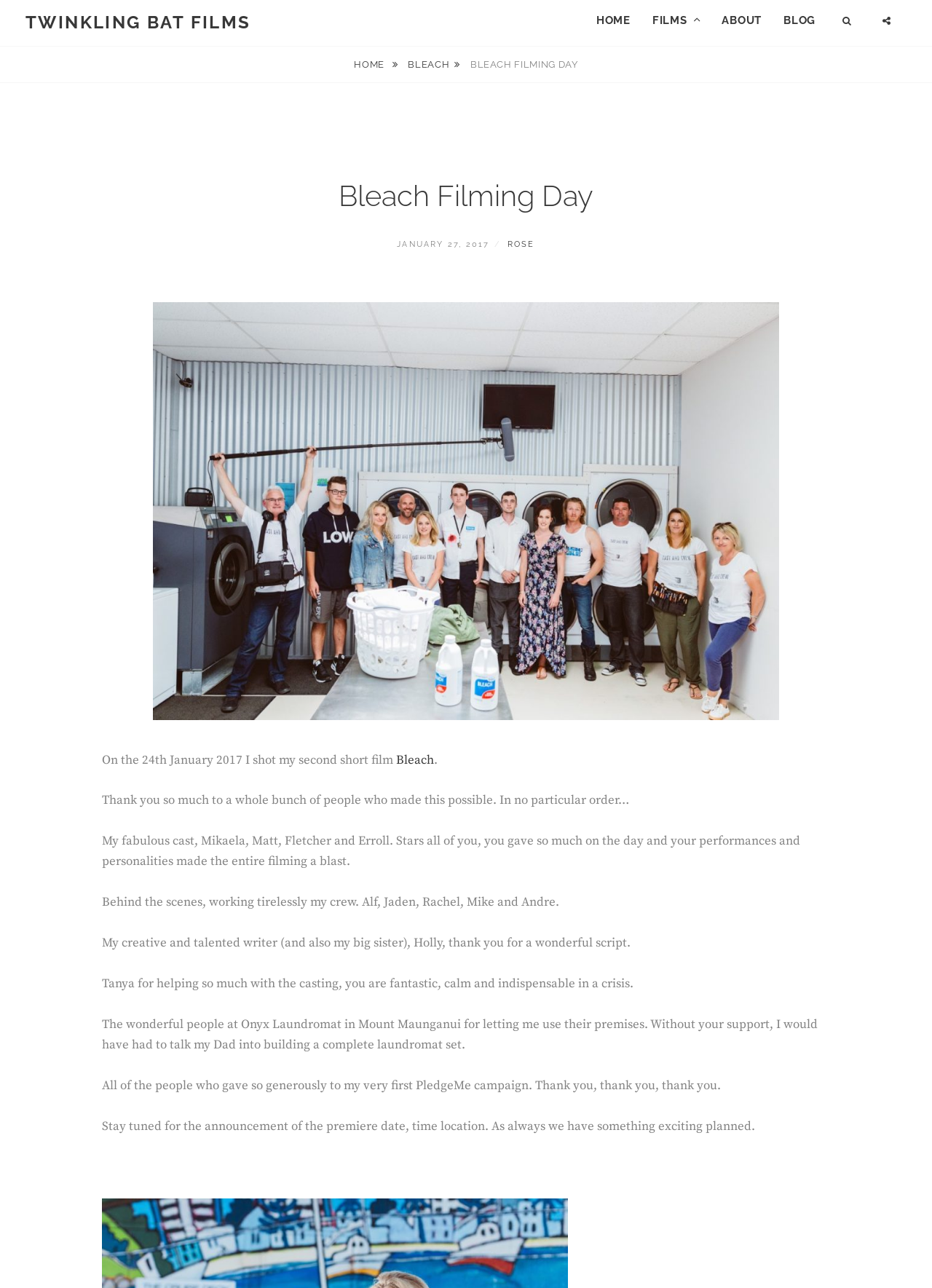Identify the bounding box coordinates of the region that needs to be clicked to carry out this instruction: "read about the author". Provide these coordinates as four float numbers ranging from 0 to 1, i.e., [left, top, right, bottom].

[0.544, 0.186, 0.574, 0.193]